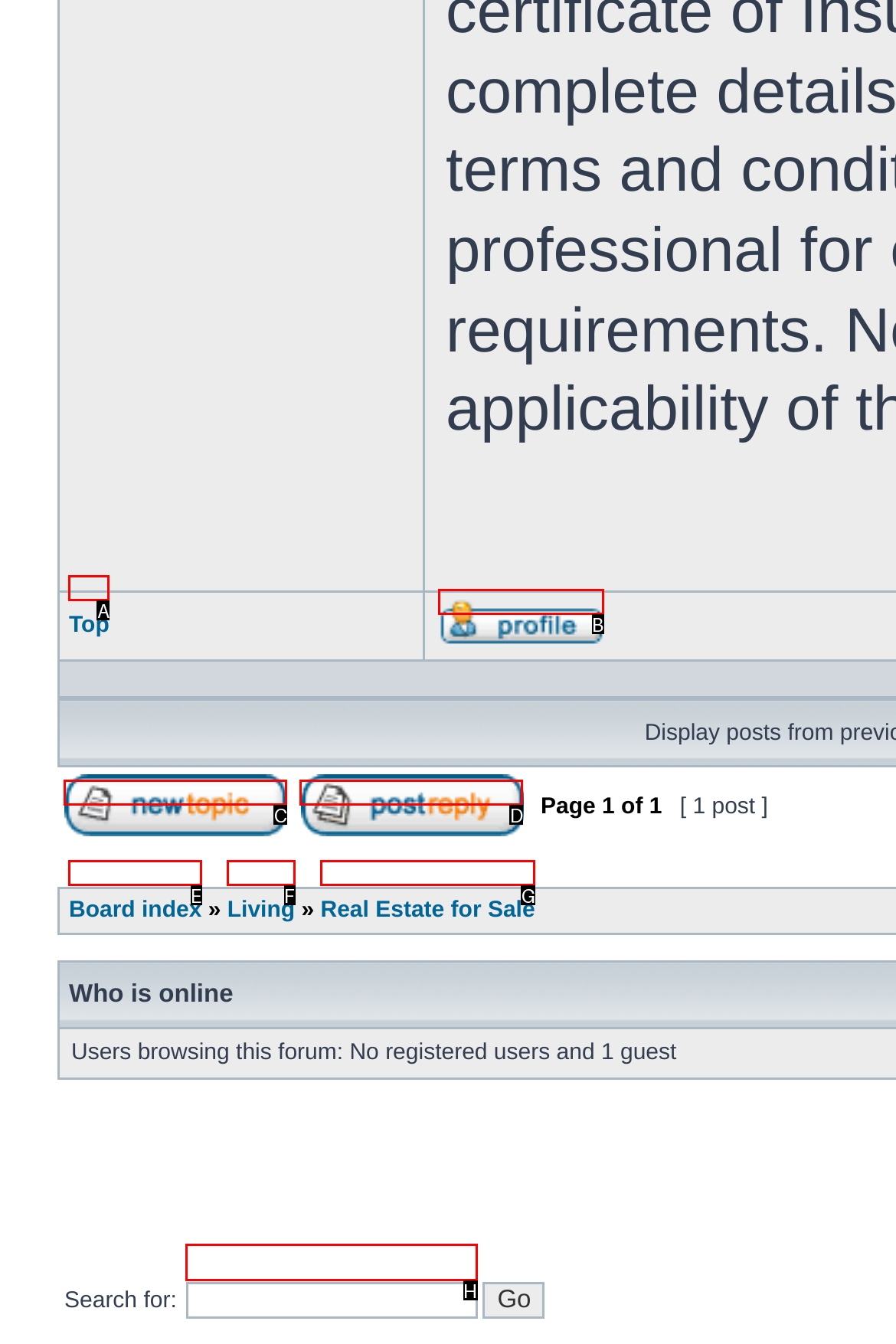Identify the HTML element that matches the description: parent_node: Search for: name="keywords". Provide the letter of the correct option from the choices.

H